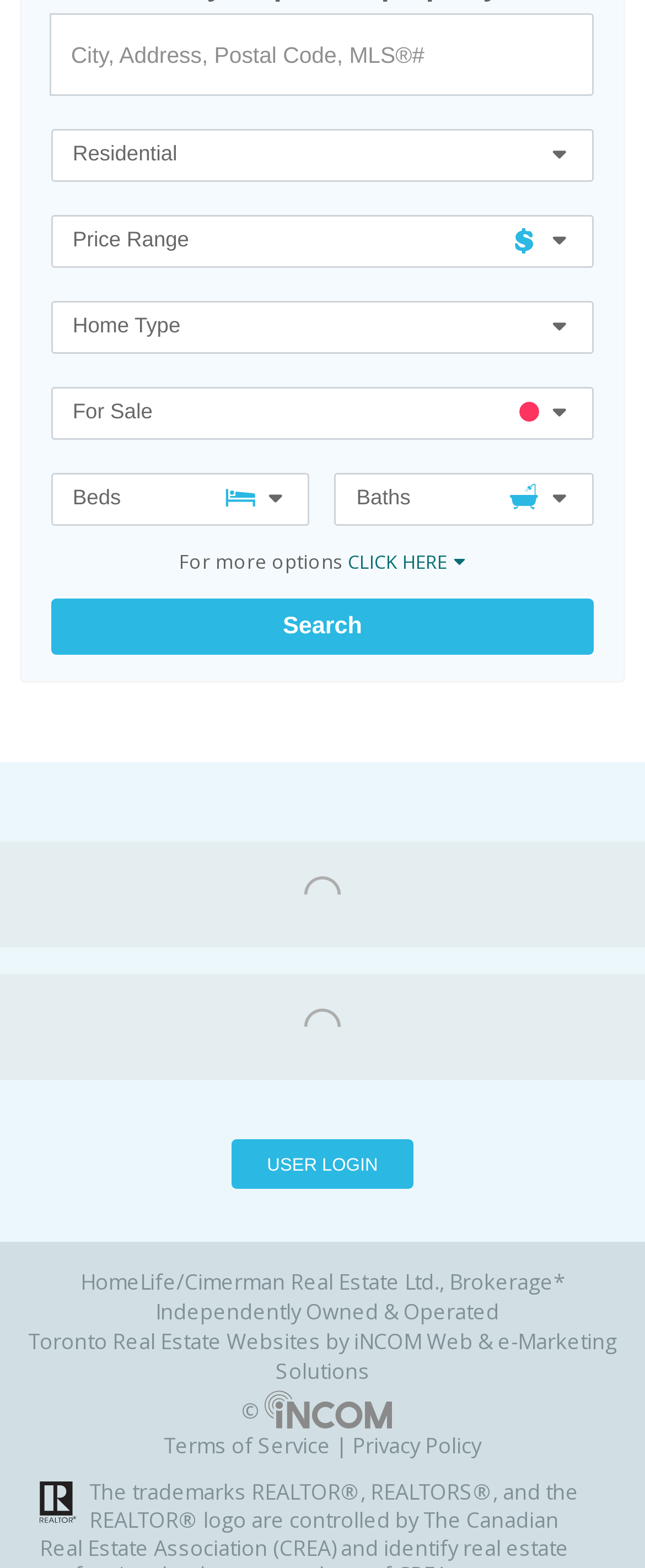Pinpoint the bounding box coordinates of the area that must be clicked to complete this instruction: "Click search".

[0.079, 0.382, 0.921, 0.418]